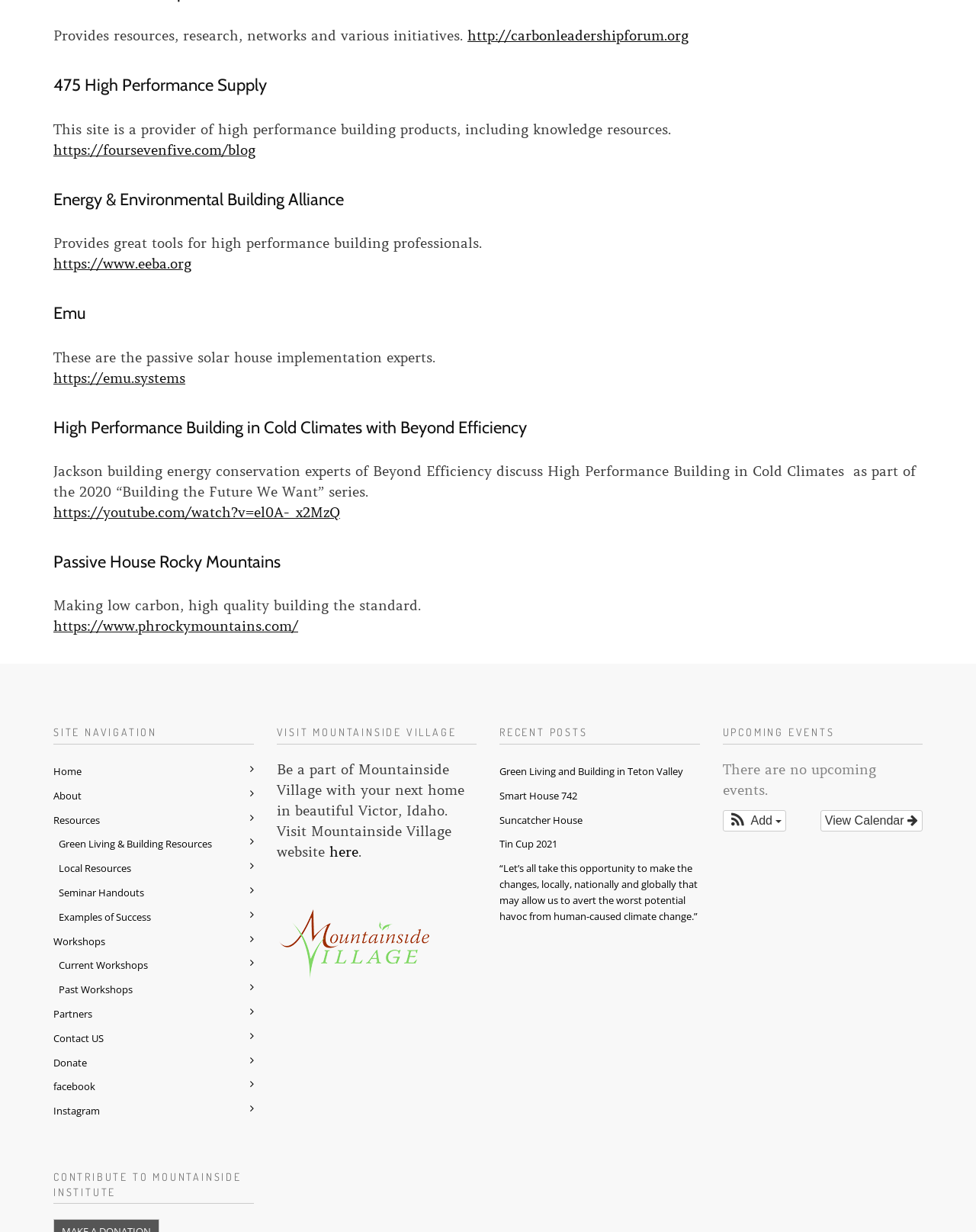Please identify the bounding box coordinates of the clickable area that will allow you to execute the instruction: "Read the blog on Four Seven Five".

[0.055, 0.115, 0.262, 0.129]